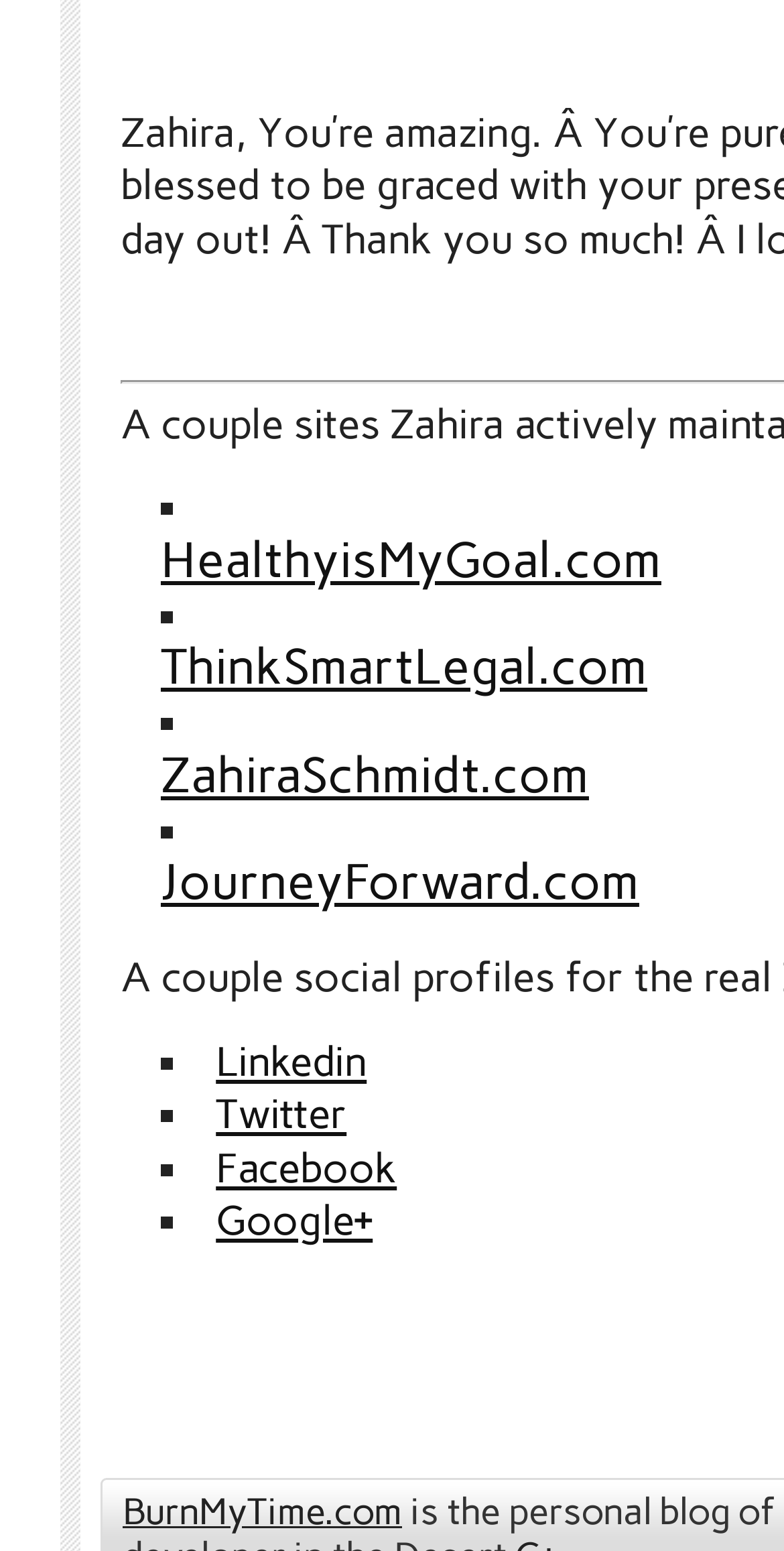Find the bounding box coordinates of the element to click in order to complete the given instruction: "visit HealthyisMyGoal.com."

[0.205, 0.342, 0.844, 0.379]